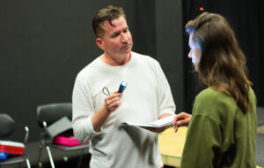What is the setting of the rehearsal?
Based on the image, give a one-word or short phrase answer.

intimate rehearsal space